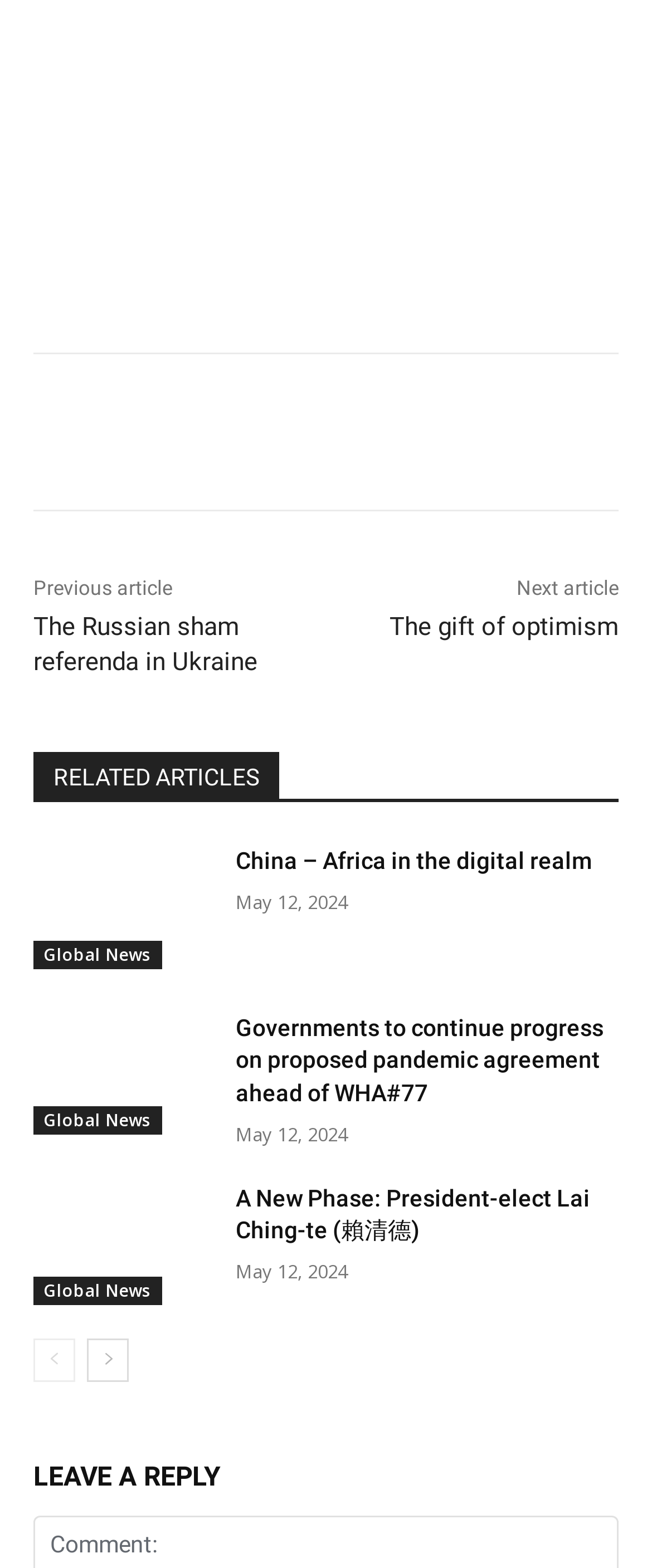Please find the bounding box coordinates of the section that needs to be clicked to achieve this instruction: "Click on Contact Us".

None